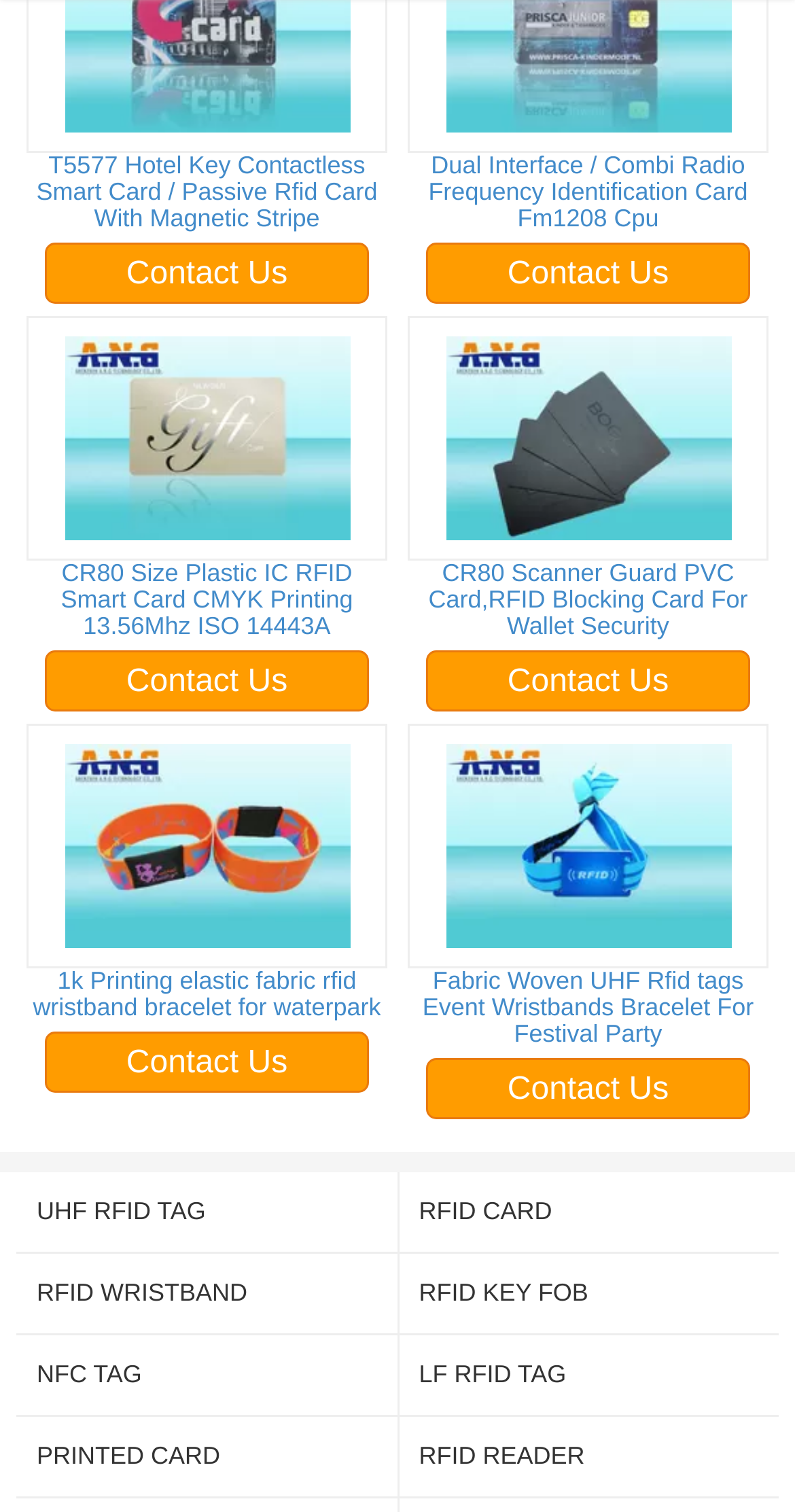Pinpoint the bounding box coordinates of the area that should be clicked to complete the following instruction: "Learn about Fabric Woven UHF Rfid tags Event Wristbands Bracelet For Festival Party". The coordinates must be given as four float numbers between 0 and 1, i.e., [left, top, right, bottom].

[0.56, 0.492, 0.919, 0.626]